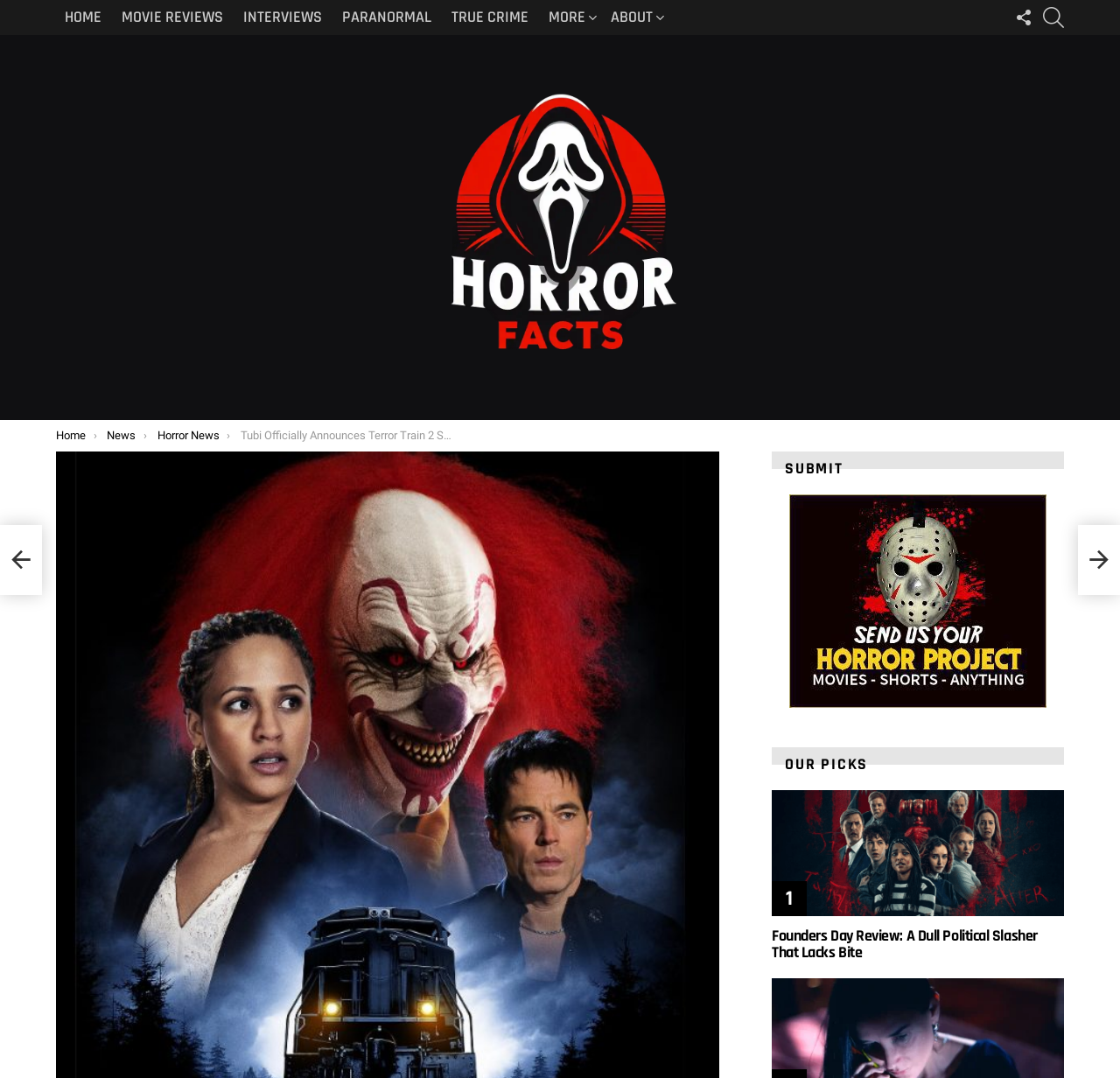What social media platforms are available for following the website?
Using the image, provide a concise answer in one word or a short phrase.

Facebook and Twitter